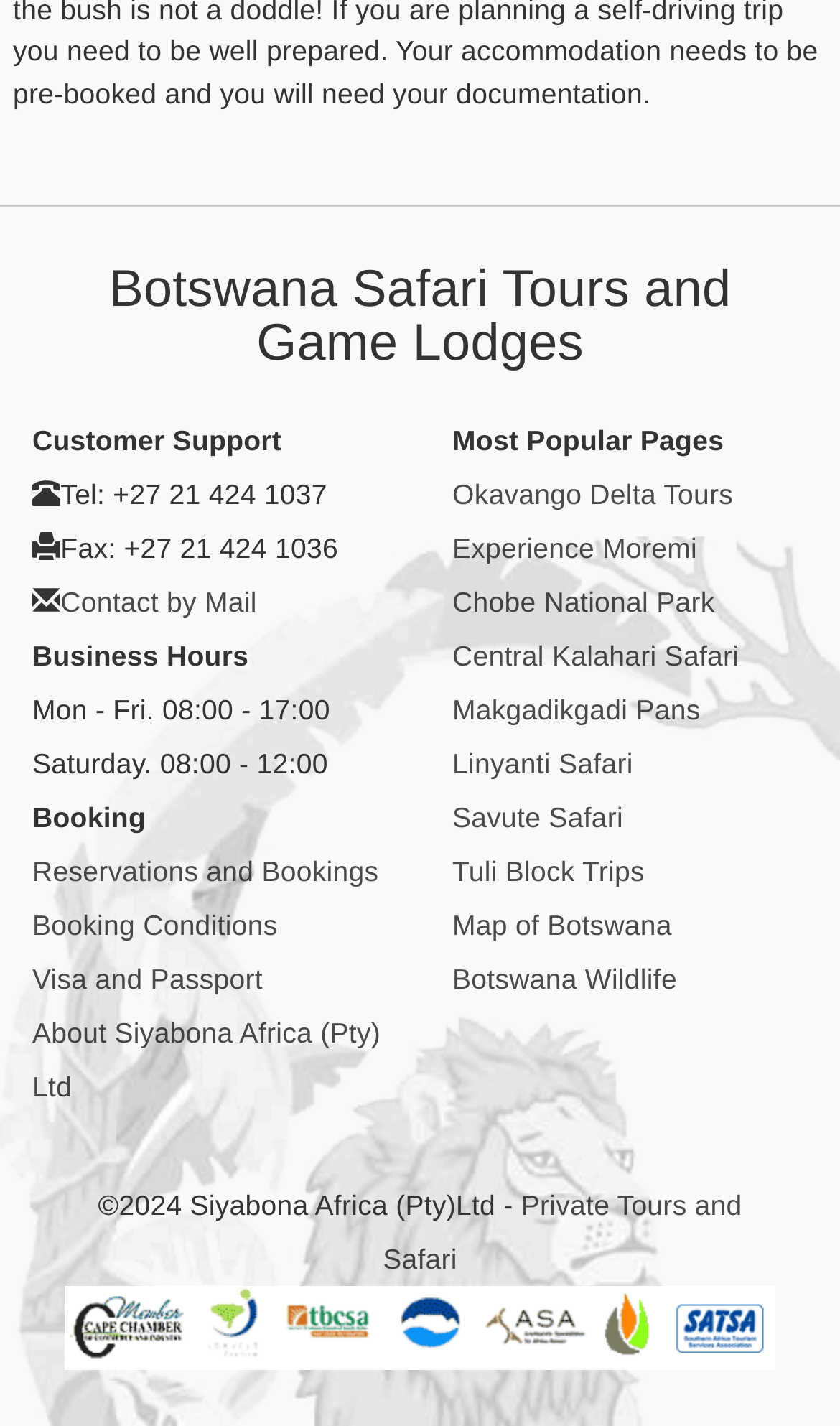What is the copyright year? Please answer the question using a single word or phrase based on the image.

2024